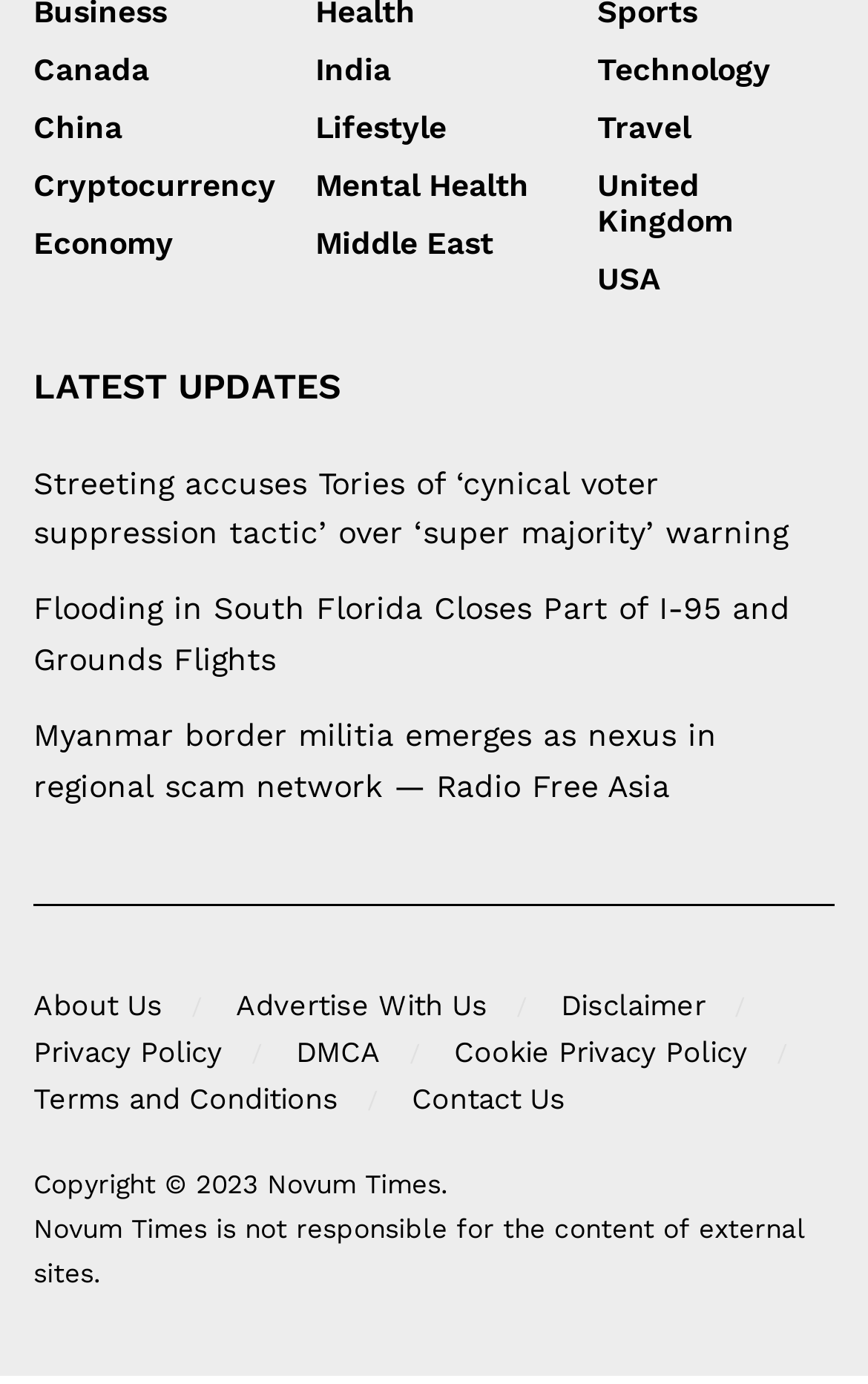What is the title of the latest update section?
Refer to the image and provide a concise answer in one word or phrase.

LATEST UPDATES